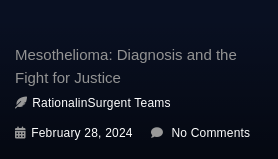How many comments are on the post?
Please provide a comprehensive answer based on the contents of the image.

The comment section indicates there are currently no comments on the post, inviting potential readers to engage with the topic.